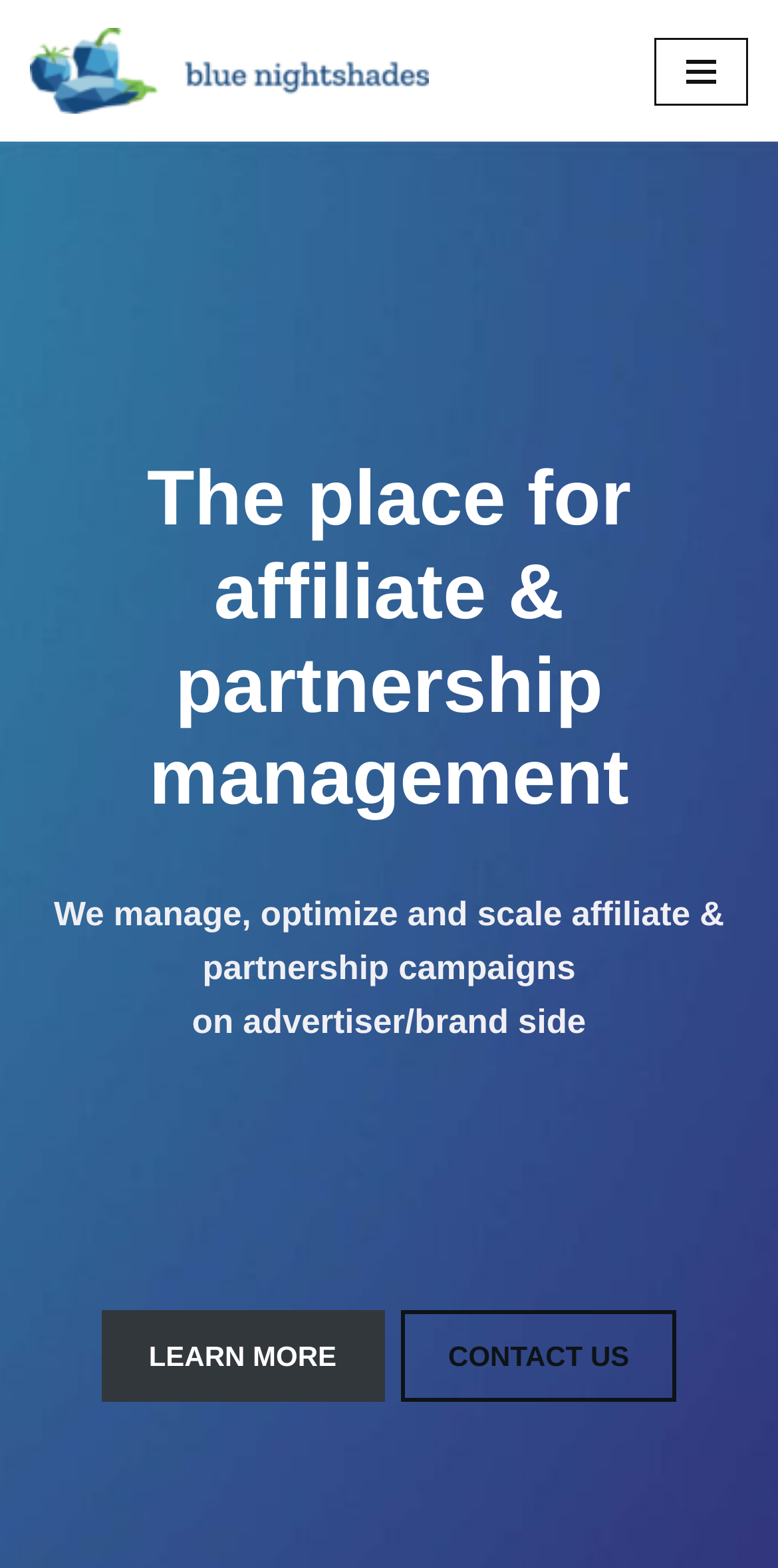Please determine the main heading text of this webpage.

The place for affiliate & partnership management